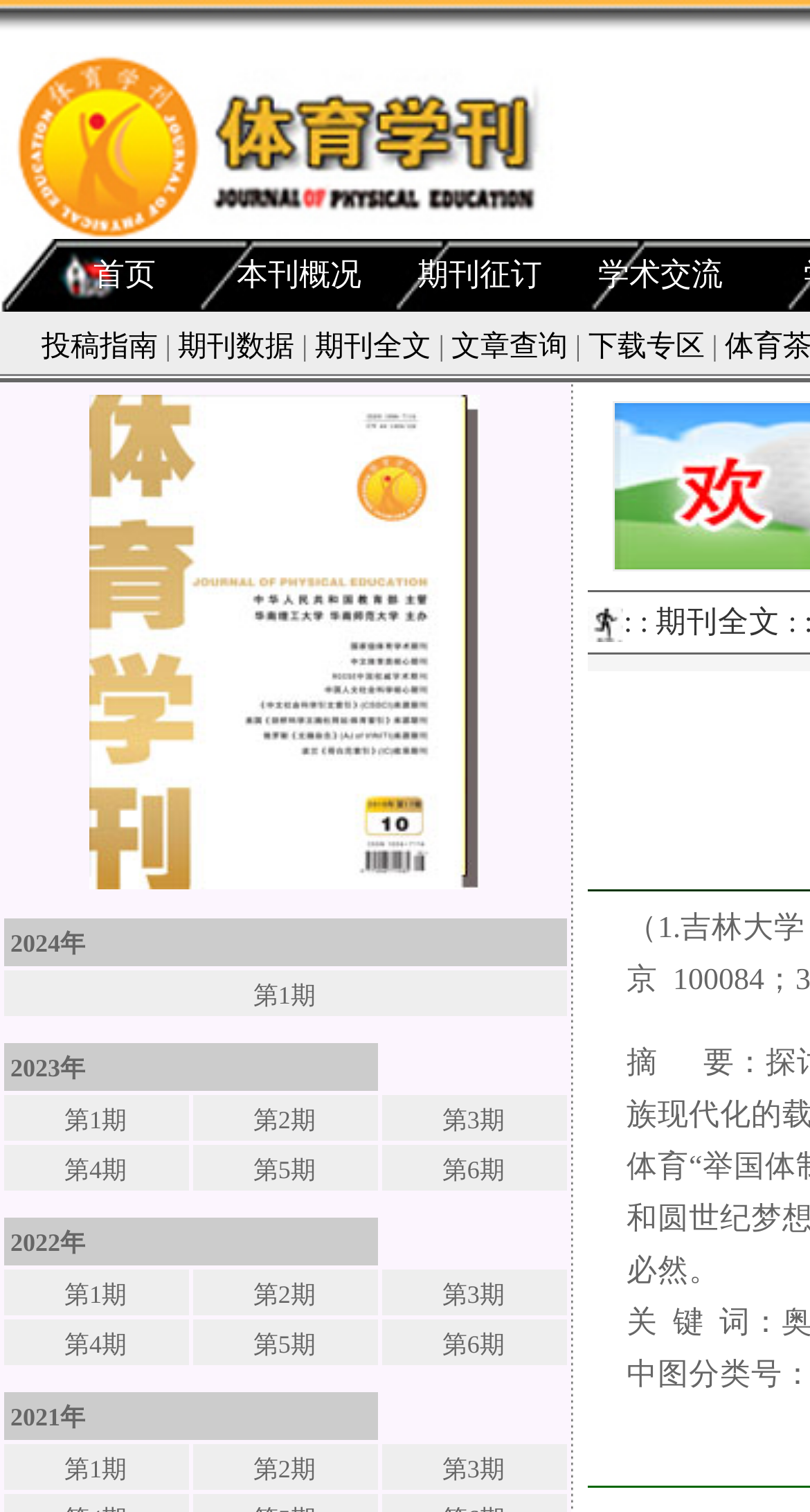Please specify the bounding box coordinates for the clickable region that will help you carry out the instruction: "view news".

None